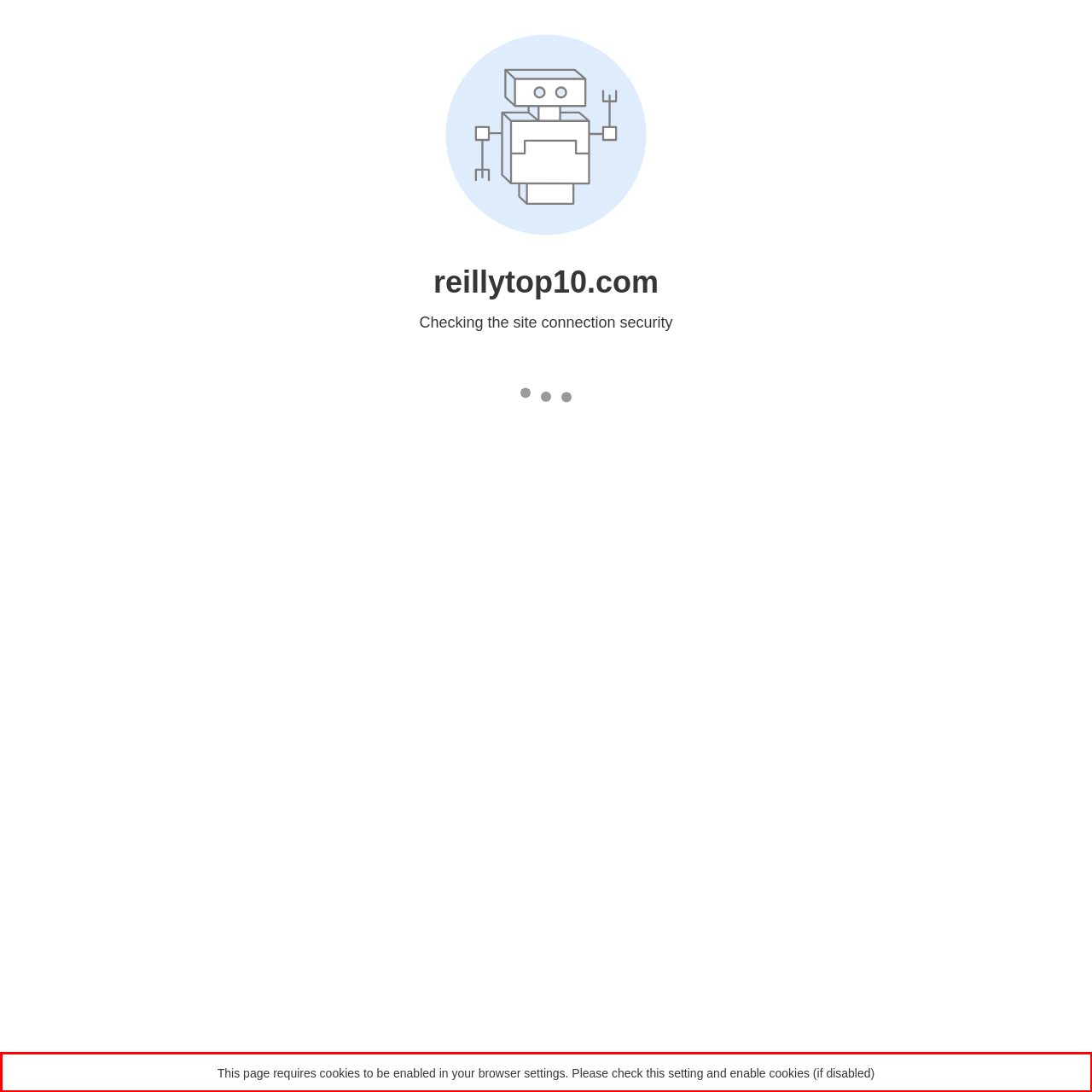You are provided with a webpage screenshot that includes a red rectangle bounding box. Extract the text content from within the bounding box using OCR.

This page requires cookies to be enabled in your browser settings. Please check this setting and enable cookies (if disabled)